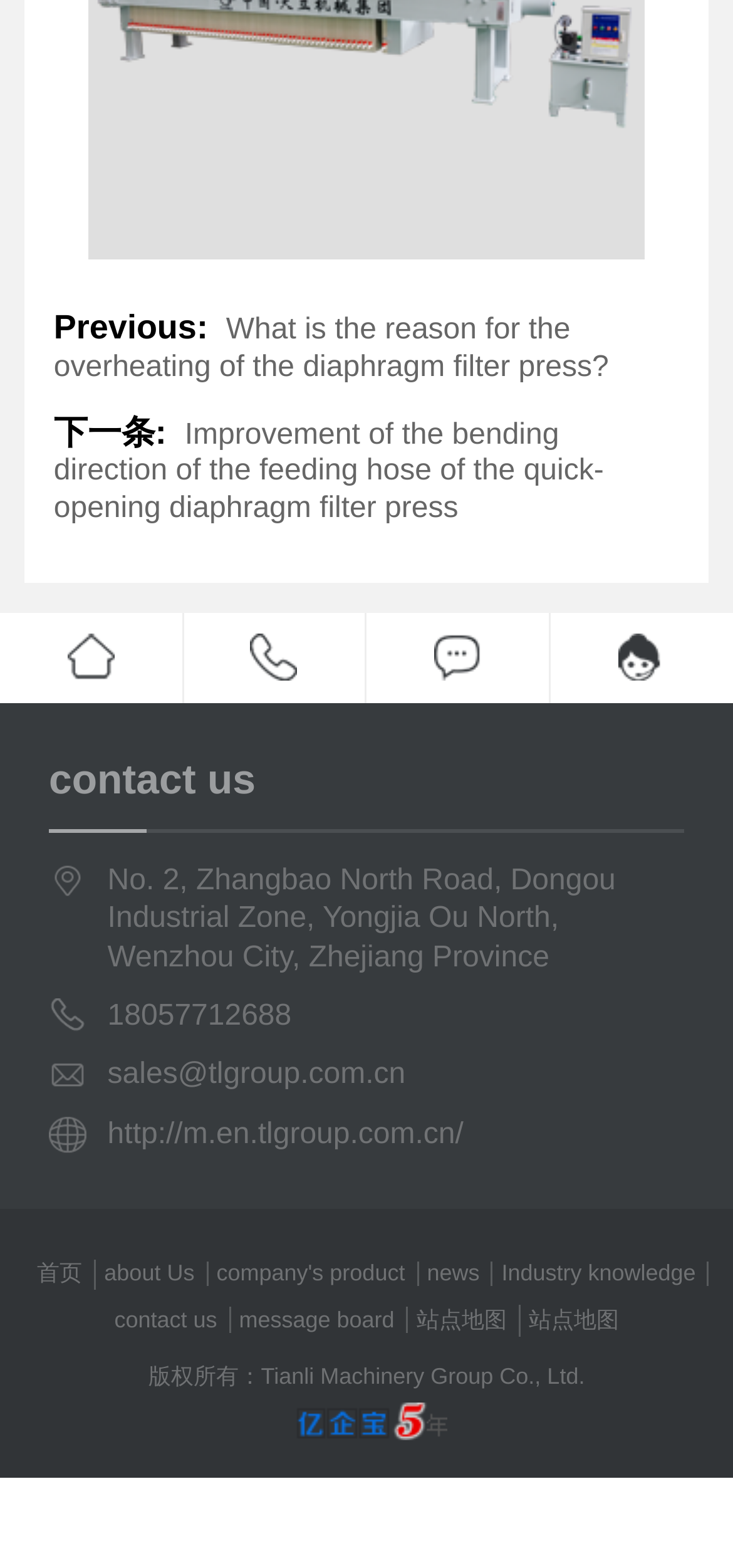Can you identify the bounding box coordinates of the clickable region needed to carry out this instruction: 'Click on 'What is the reason for the overheating of the diaphragm filter press?''? The coordinates should be four float numbers within the range of 0 to 1, stated as [left, top, right, bottom].

[0.073, 0.2, 0.83, 0.244]